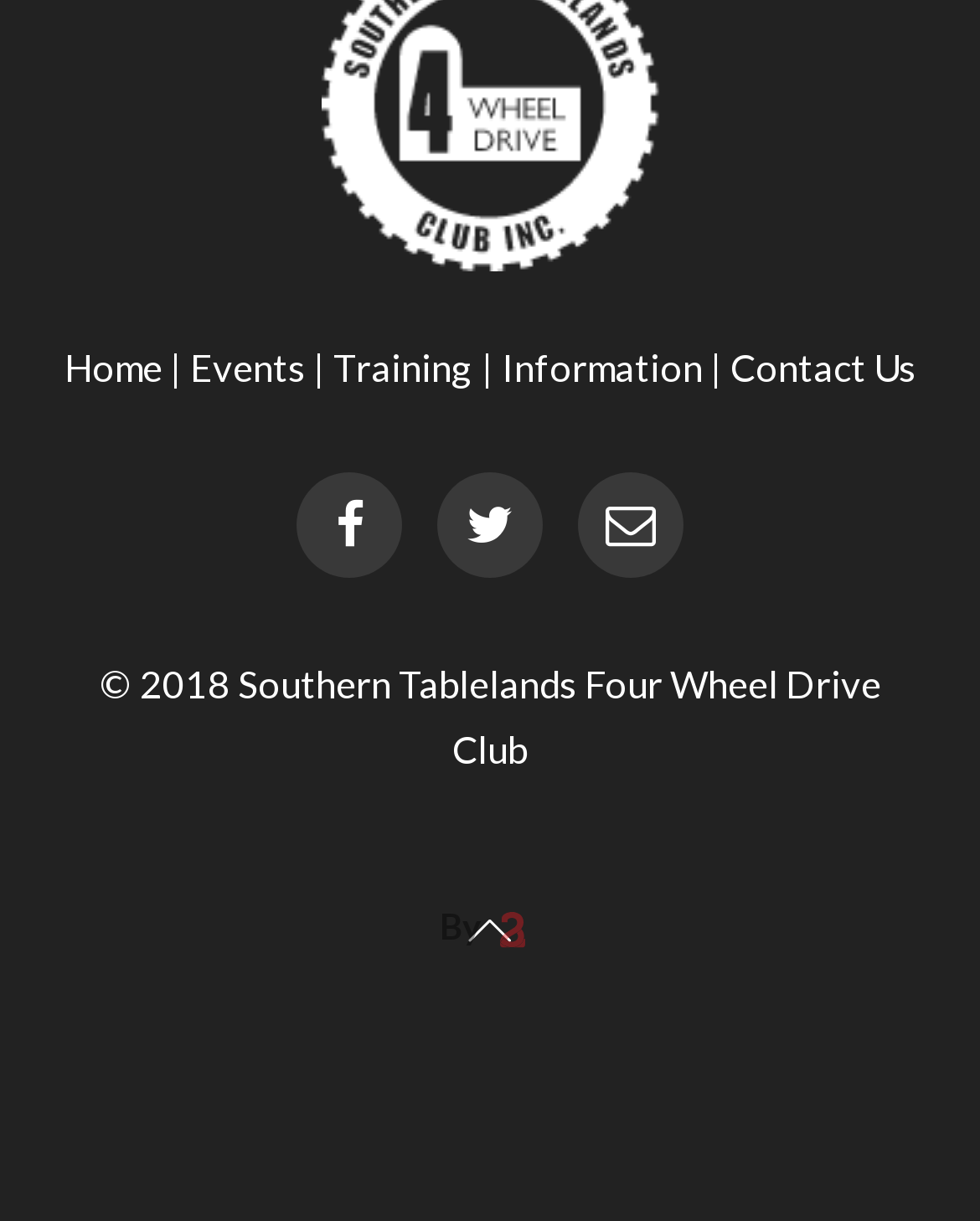Extract the bounding box coordinates for the UI element described as: "By 23Creative-Mini-Final".

[0.449, 0.741, 0.536, 0.776]